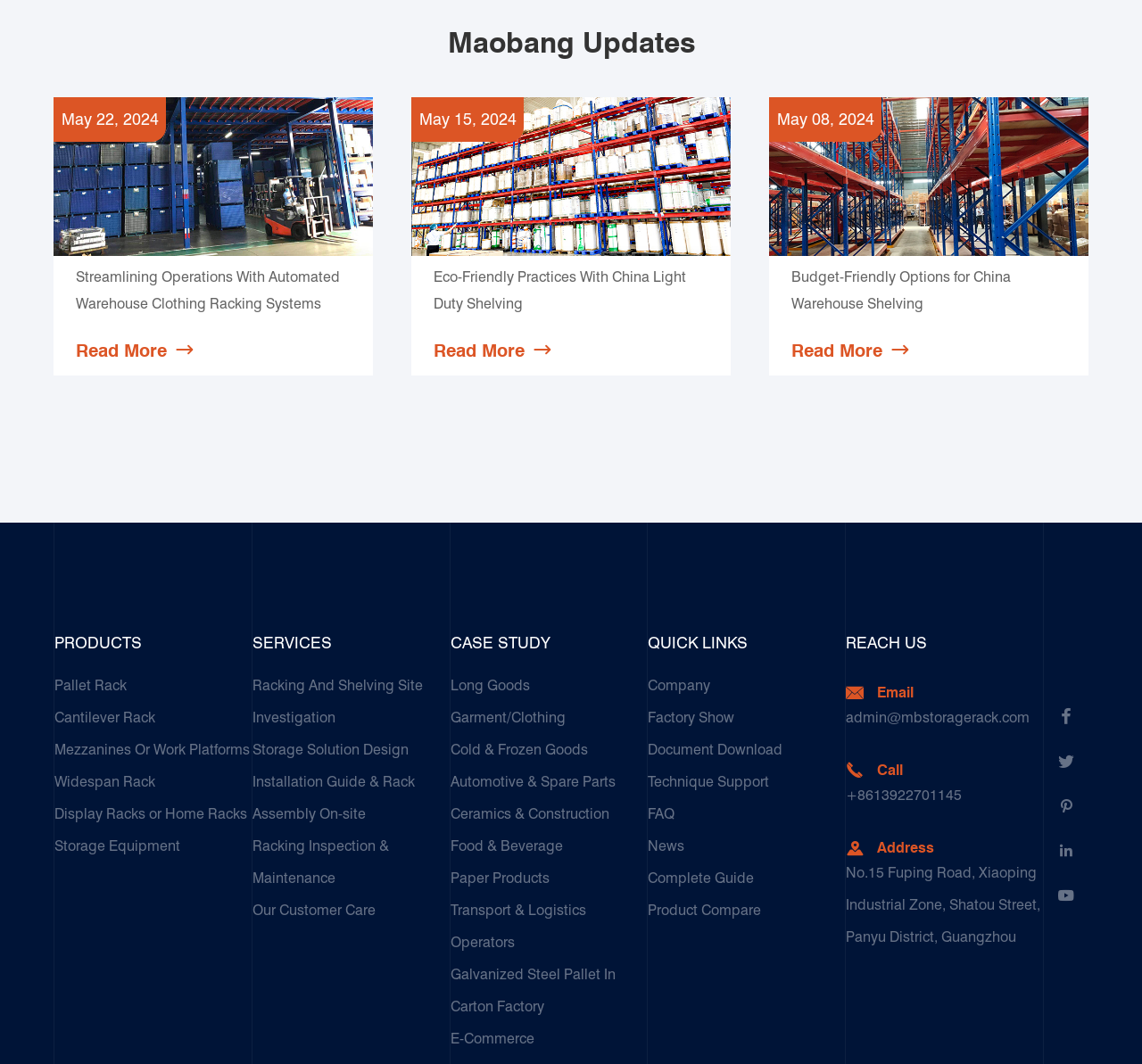From the webpage screenshot, predict the bounding box of the UI element that matches this description: "Our Customer Care".

[0.221, 0.84, 0.393, 0.87]